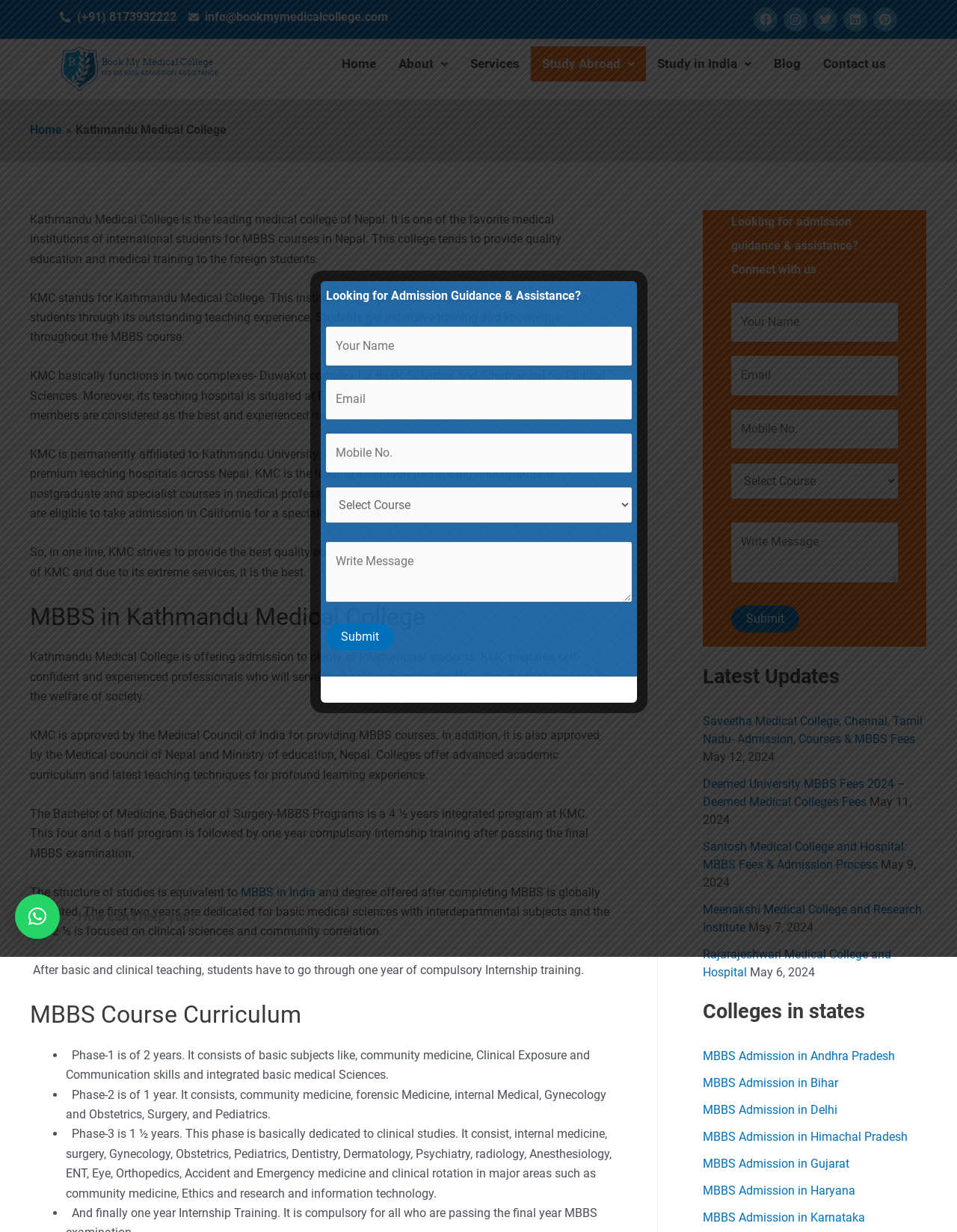Articulate a detailed summary of the webpage's content and design.

The webpage is about Kathmandu Medical College, a leading medical institution in Nepal. At the top, there is a navigation bar with links to "Home", "About", "Services", "Study Abroad", "Study in India", "Blog", and "Contact us". Below the navigation bar, there is a breadcrumbs section with a link to "Home" and a static text "Kathmandu Medical College".

The main content of the webpage is divided into several sections. The first section provides an introduction to Kathmandu Medical College, describing it as a favorite medical institution for international students pursuing MBBS courses in Nepal. The section also mentions that the college provides quality education and medical training to foreign students.

The next section is about the MBBS program offered by the college, including its duration, curriculum, and eligibility criteria. The program is a 4.5-year integrated program followed by a one-year compulsory internship training.

The webpage also has a section dedicated to the MBBS course curriculum, which is divided into three phases. Each phase is described in detail, including the subjects covered and the duration of each phase.

In addition to the academic information, the webpage also has a contact form where users can fill in their details to get admission guidance and assistance. There is also a section with latest updates, including news articles and links to other medical colleges.

On the right side of the webpage, there are several links to social media platforms, including Facebook, Instagram, Twitter, LinkedIn, and Pinterest. There is also a button to submit a query or request for admission guidance.

At the bottom of the webpage, there are links to other medical colleges in different states of India, including Andhra Pradesh, Bihar, Delhi, and others.